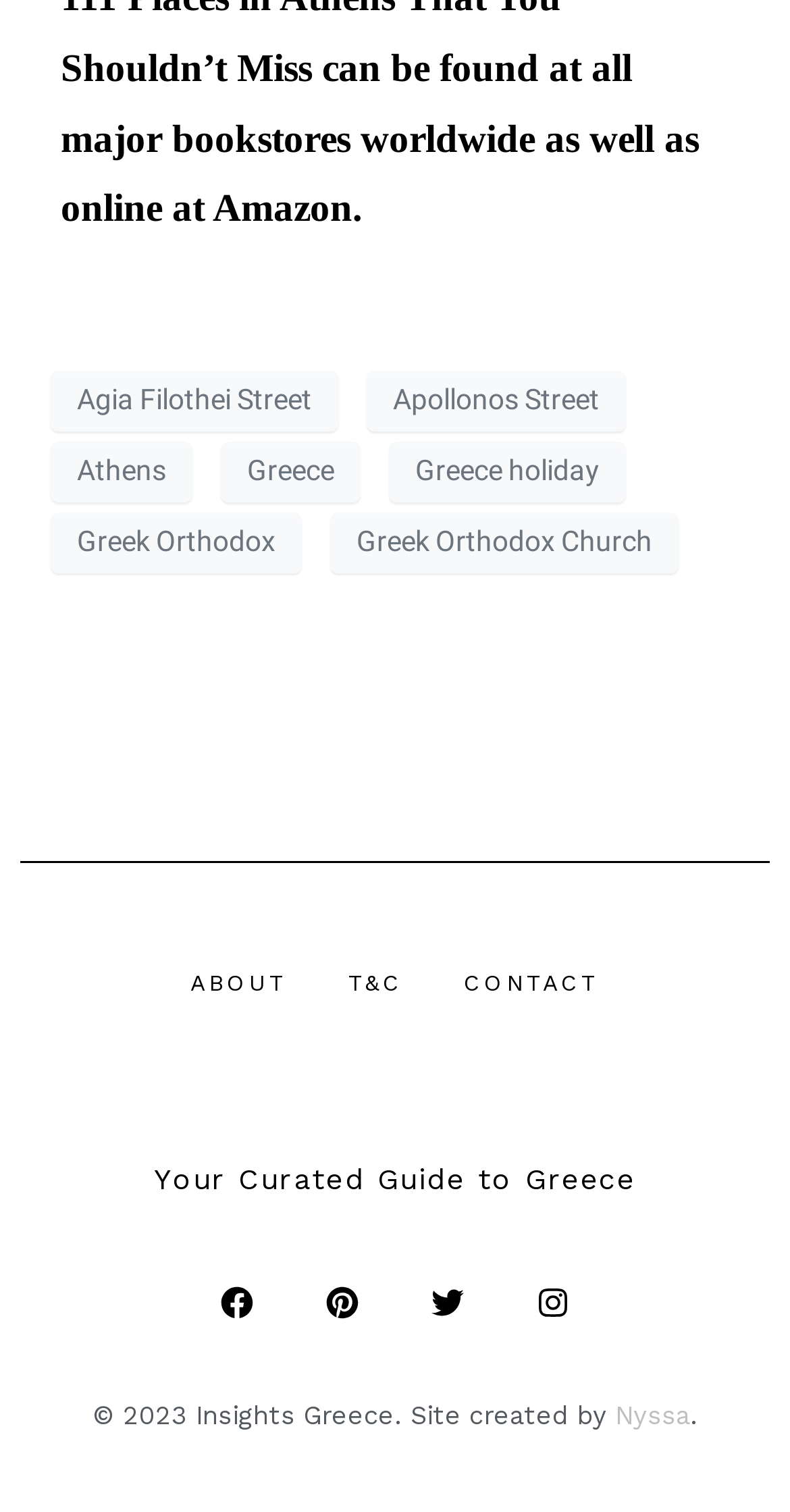Give a short answer using one word or phrase for the question:
How many social media links are there?

4